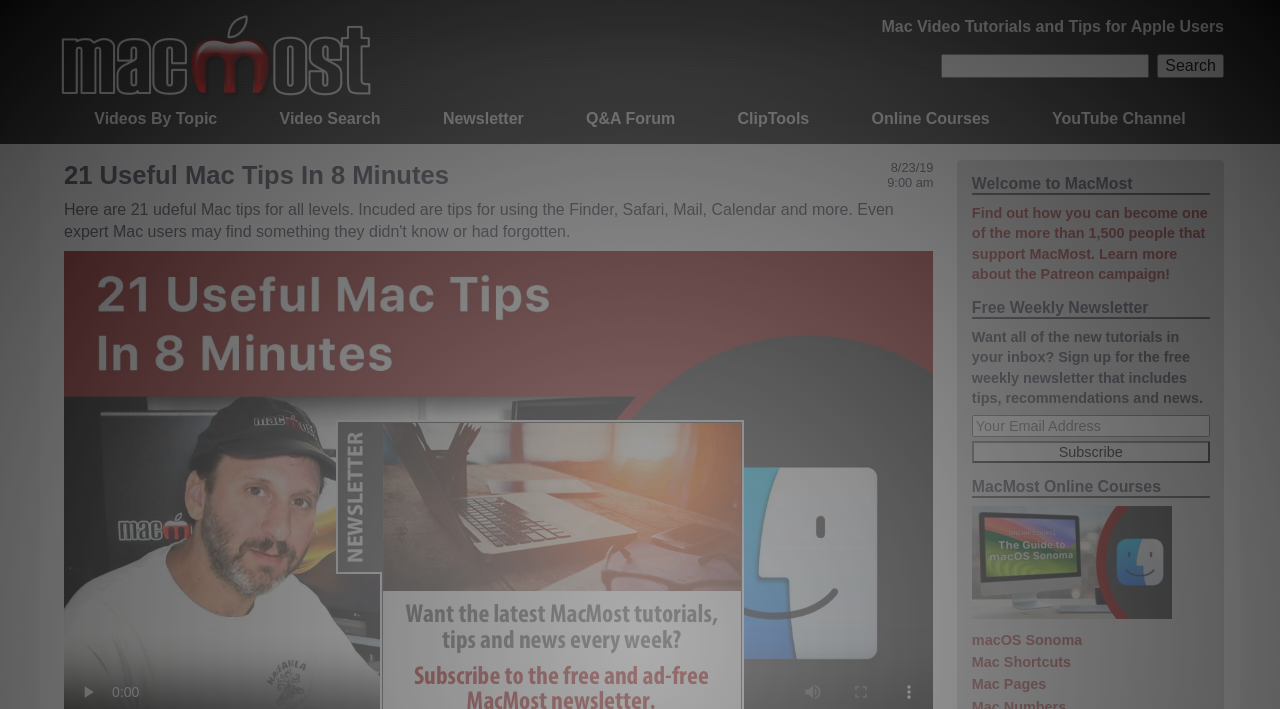Given the element description "name="s"", identify the bounding box of the corresponding UI element.

[0.735, 0.077, 0.898, 0.111]